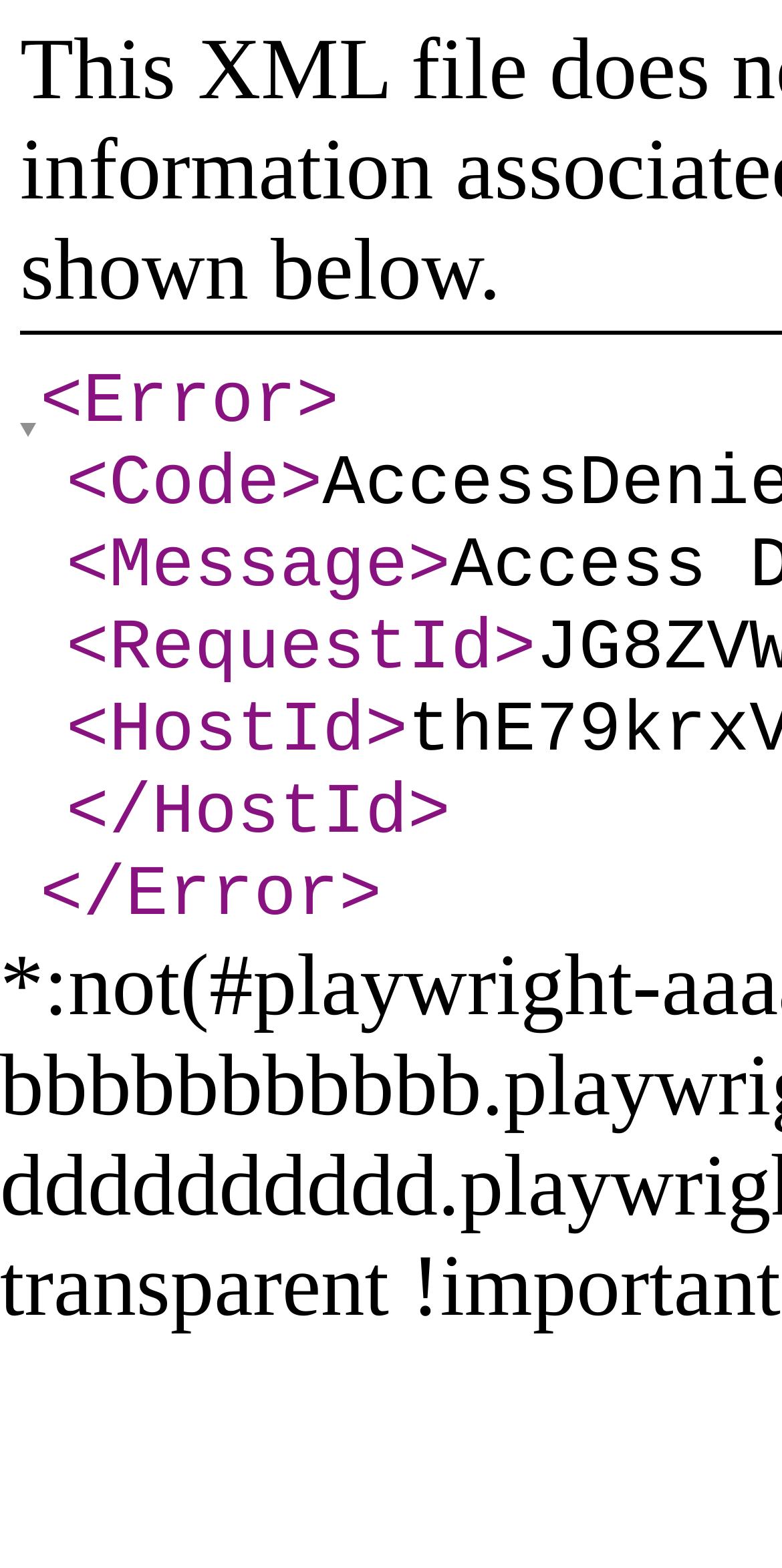What is the last error detail?
Refer to the image and give a detailed response to the question.

The last error detail is 'HostId' which is indicated by the StaticText element with bounding box coordinates [0.085, 0.44, 0.467, 0.492] and OCR text '<HostId'.